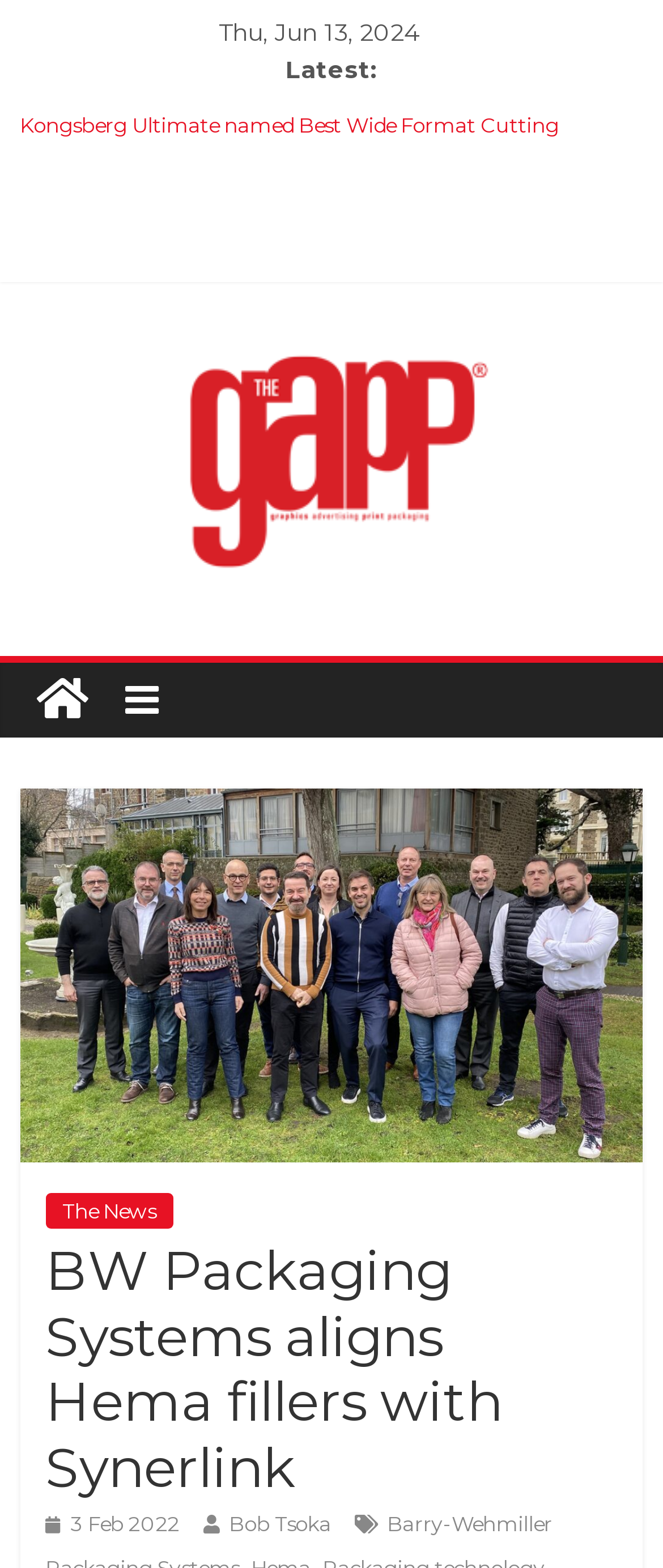Generate an in-depth caption that captures all aspects of the webpage.

The webpage appears to be a news article or blog post from BW Packaging Systems. At the top, there is a date "Thu, Jun 13, 2024" and a label "Latest:". Below this, there are five news article links with titles such as "Kongsberg Ultimate named Best Wide Format Cutting Solution in prestigious drupa awards" and "Digitalisation, global dynamics, sustainability: The future of print". These links are aligned to the left side of the page.

To the right of these links, there are four social media icons represented by Unicode characters. Below these icons, there is a link to "The GAPP" with an accompanying image. The image is positioned above the link text.

On the left side of the page, there is a navigation menu with a link to "The News" and a heading with a Unicode character. Below this, there is a header section with a title "BW Packaging Systems aligns Hema fillers with Synerlink" which is the main topic of the webpage.

At the bottom of the page, there is a section with a link to an article with a date "3 Feb 2022" and an author "Bob Tsoka". The date is accompanied by a time element, but the time is not specified.